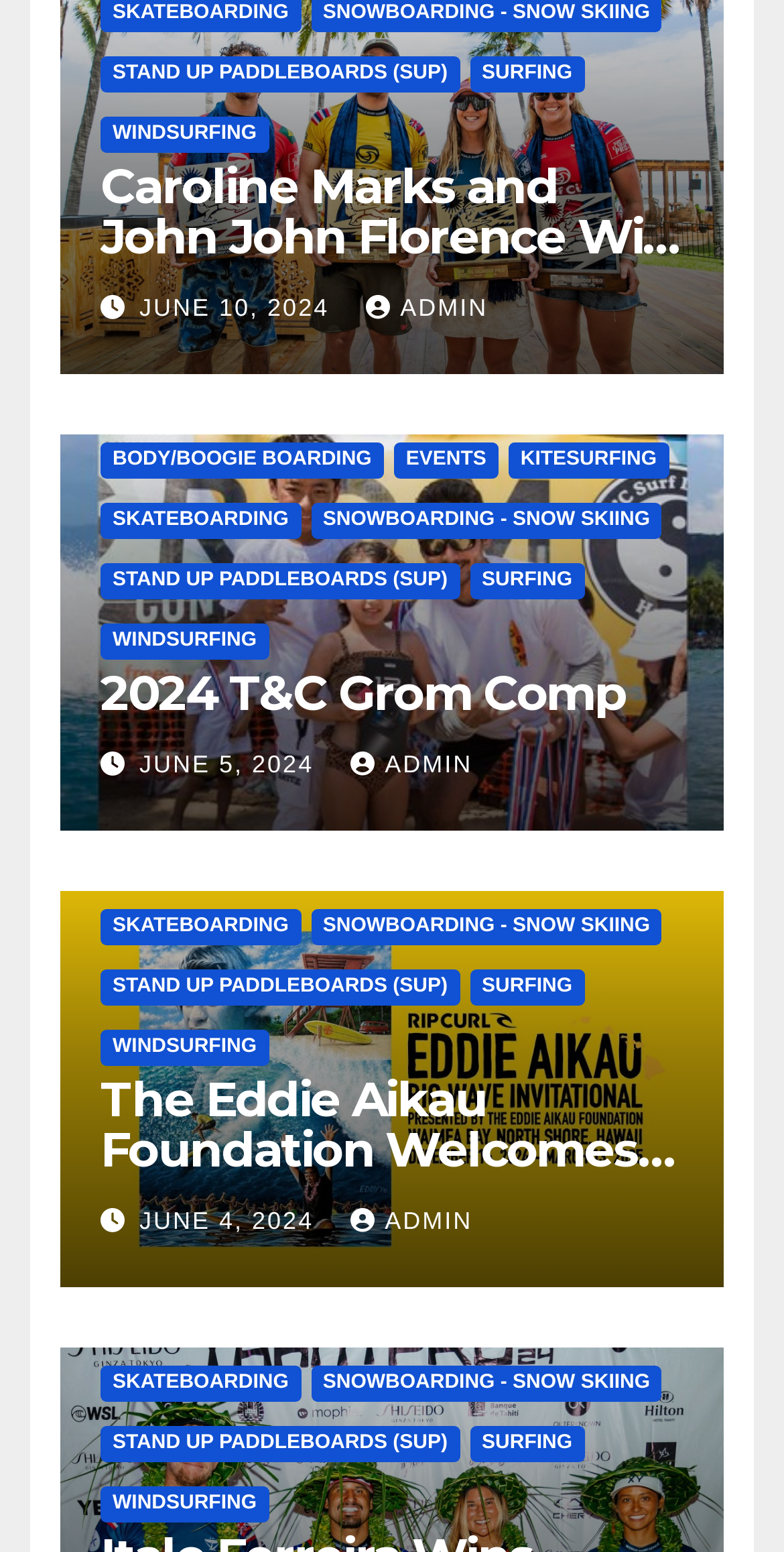Find and indicate the bounding box coordinates of the region you should select to follow the given instruction: "Read Caroline Marks and John John Florence Win Surf City El Salvador Pro Presented by Corona".

[0.128, 0.103, 0.872, 0.168]